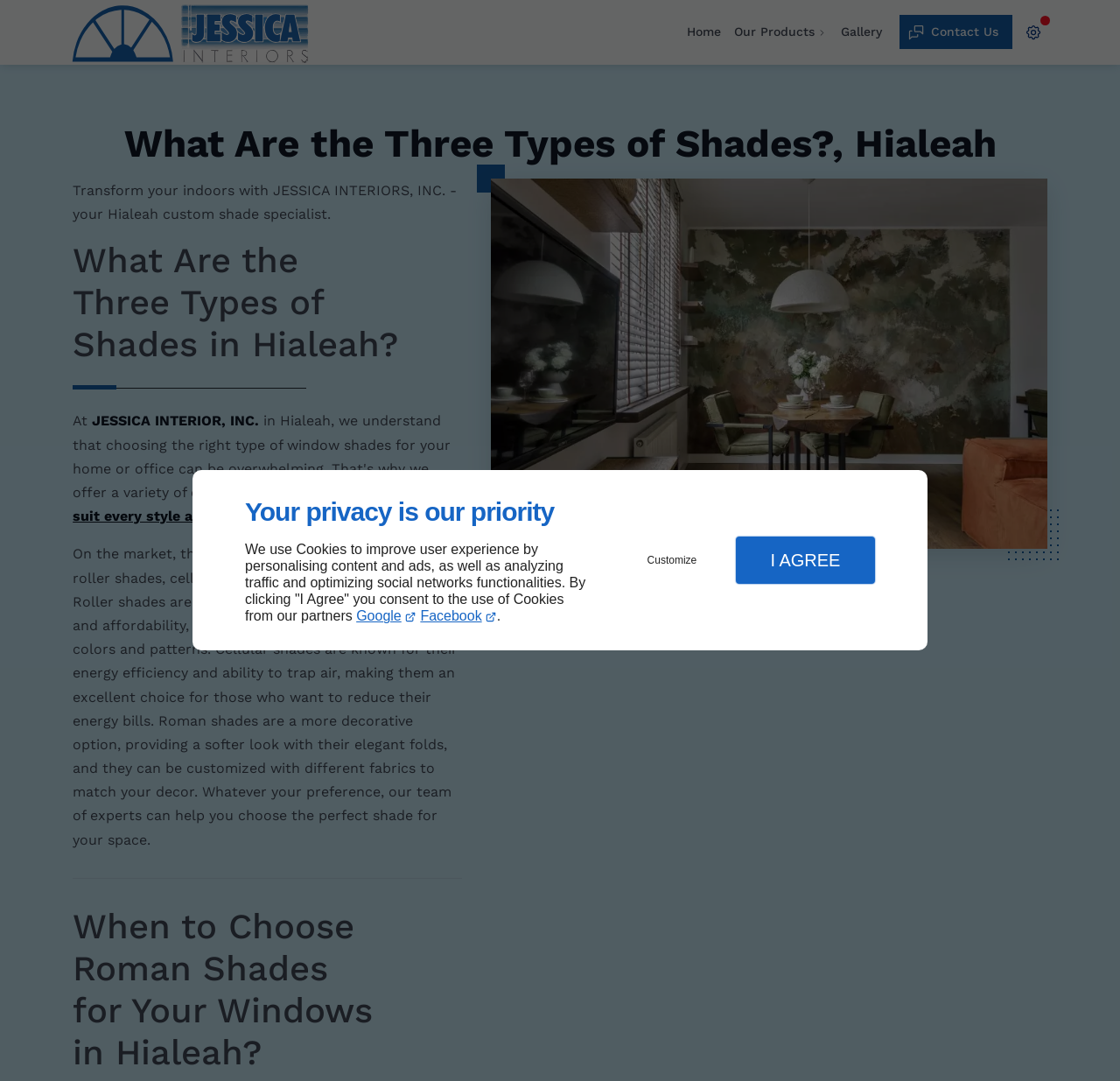Please extract the primary headline from the webpage.

What Are the Three Types of Shades?, Hialeah